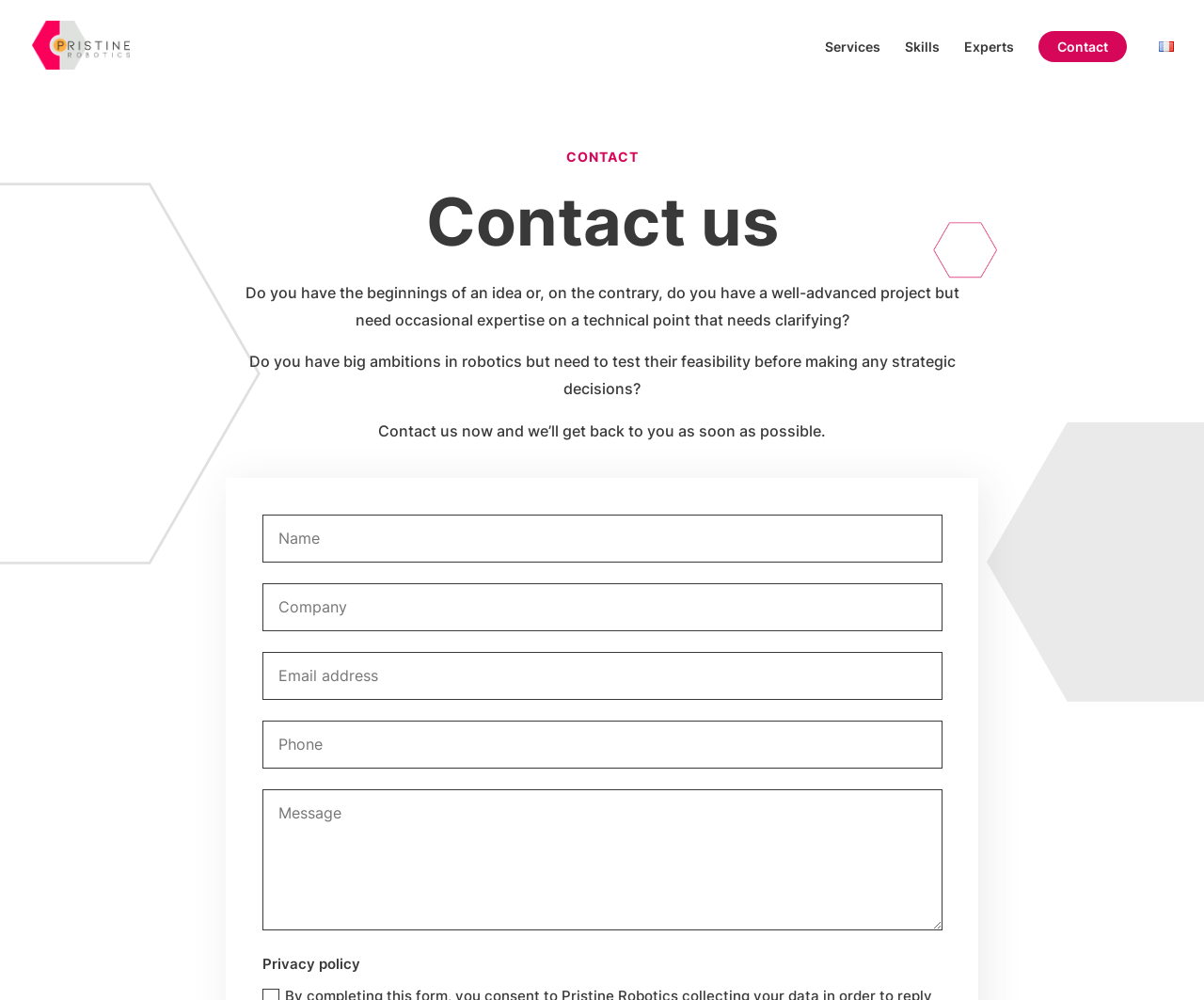Create a detailed narrative describing the layout and content of the webpage.

The webpage is a contact page for Pristine Robotics. At the top left, there is a link to the Pristine Robotics homepage, accompanied by a small image of the company's logo. 

On the top right, there are five links: Services, Skills, Experts, Contact, and Français, with the latter having a small flag icon next to it. 

Below the top navigation, there are two headings: "CONTACT" and "Contact us". 

The main content of the page is a series of three paragraphs of text. The first paragraph asks if the user has an idea or a project that needs technical expertise. The second paragraph asks if the user has ambitions in robotics but needs to test their feasibility. The third paragraph invites the user to contact Pristine Robotics, promising a prompt response.

Below the text, there are five empty textboxes, likely for users to input their information. 

At the very bottom of the page, there is a link to the company's privacy policy.